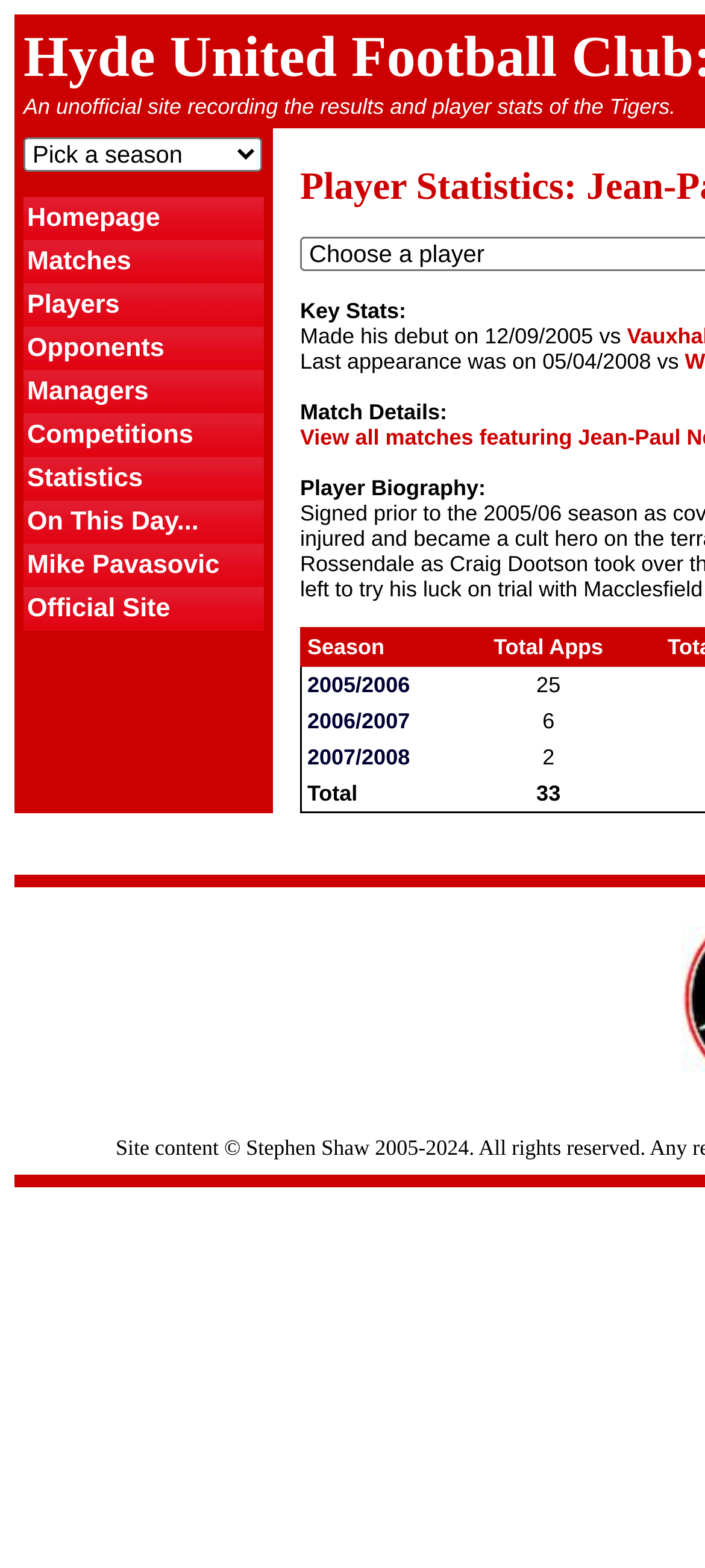Given the element description, predict the bounding box coordinates in the format (top-left x, top-left y, bottom-right x, bottom-right y), using floating point numbers between 0 and 1: Mike Pavasovic

[0.033, 0.347, 0.374, 0.375]